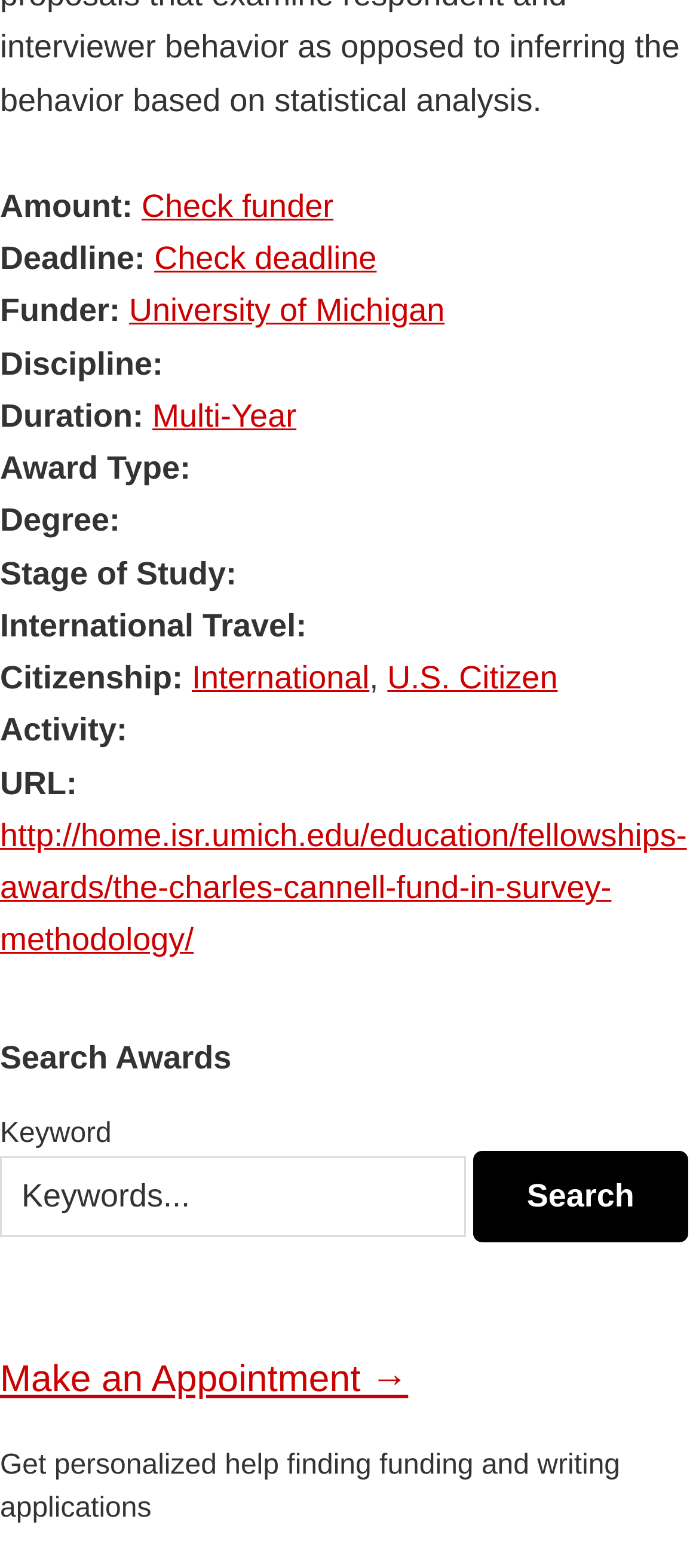What can be done in the primary sidebar?
Answer the question in a detailed and comprehensive manner.

The primary sidebar contains a section labeled 'Search Awards', which allows users to search for awards by keyword using the provided textbox and search button.